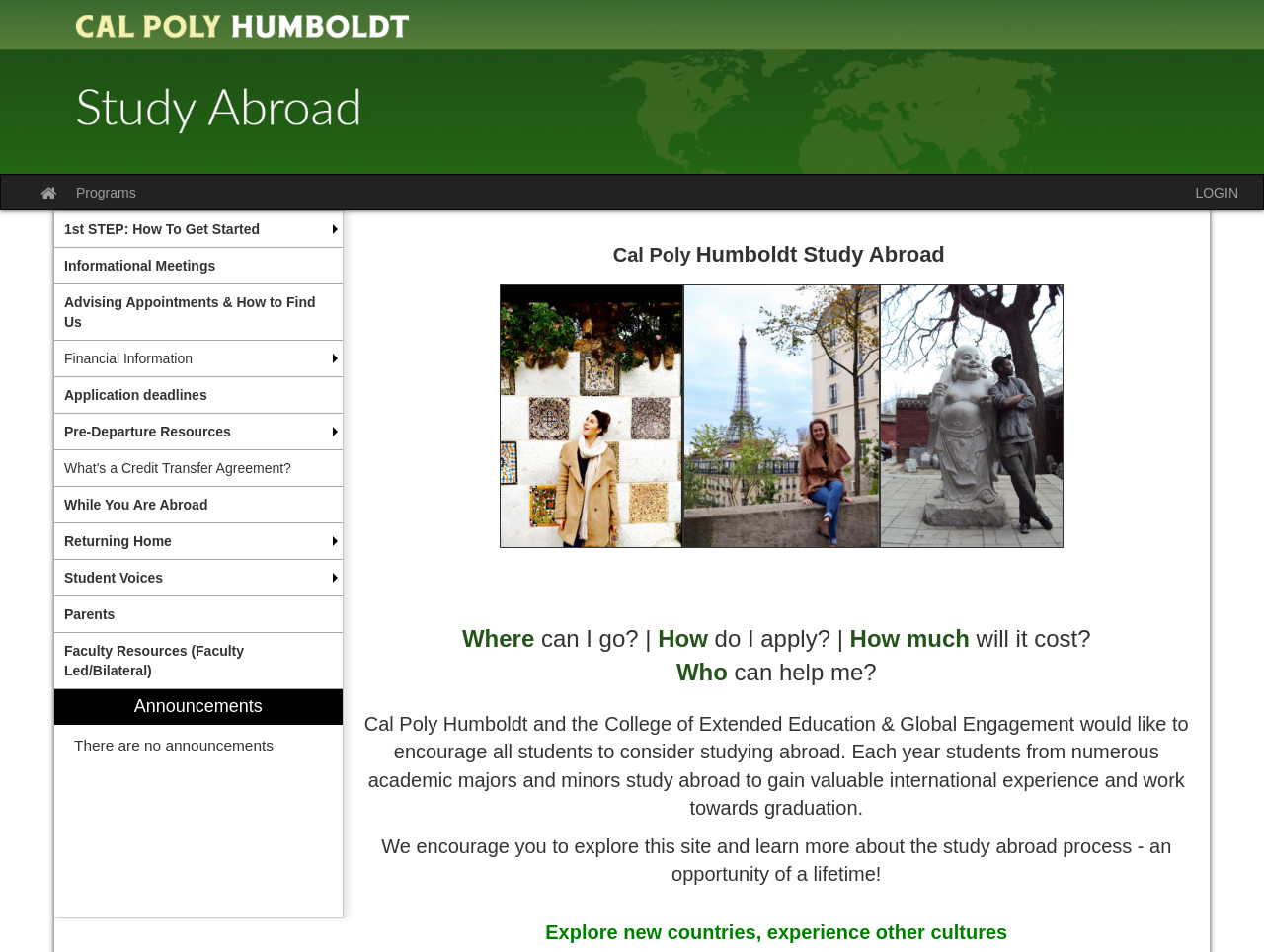Please specify the bounding box coordinates in the format (top-left x, top-left y, bottom-right x, bottom-right y), with values ranging from 0 to 1. Identify the bounding box for the UI component described as follows: About AS Wealth Management

None